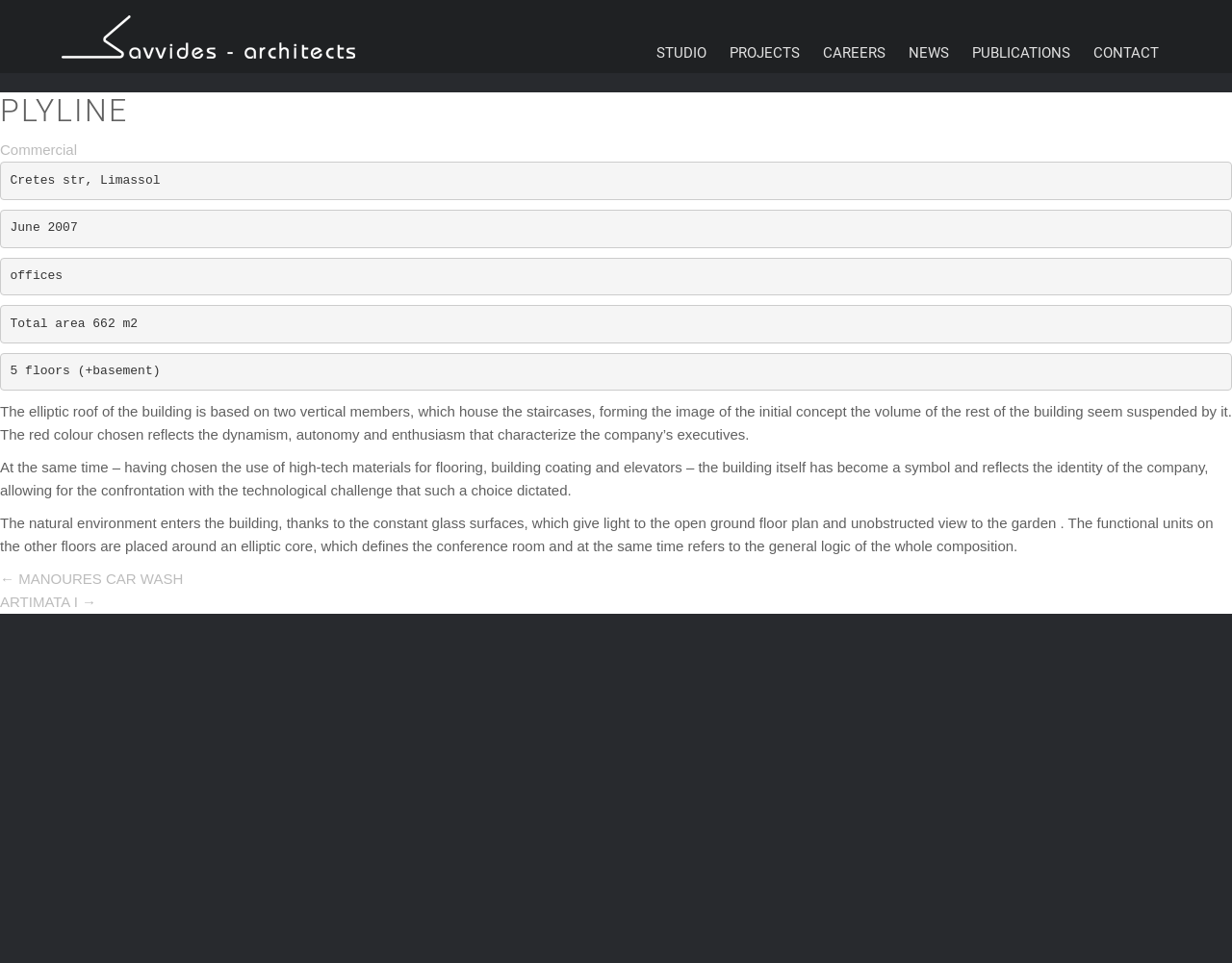Locate the bounding box coordinates of the element that needs to be clicked to carry out the instruction: "Click on the 'STUDIO' link". The coordinates should be given as four float numbers ranging from 0 to 1, i.e., [left, top, right, bottom].

[0.523, 0.01, 0.583, 0.066]